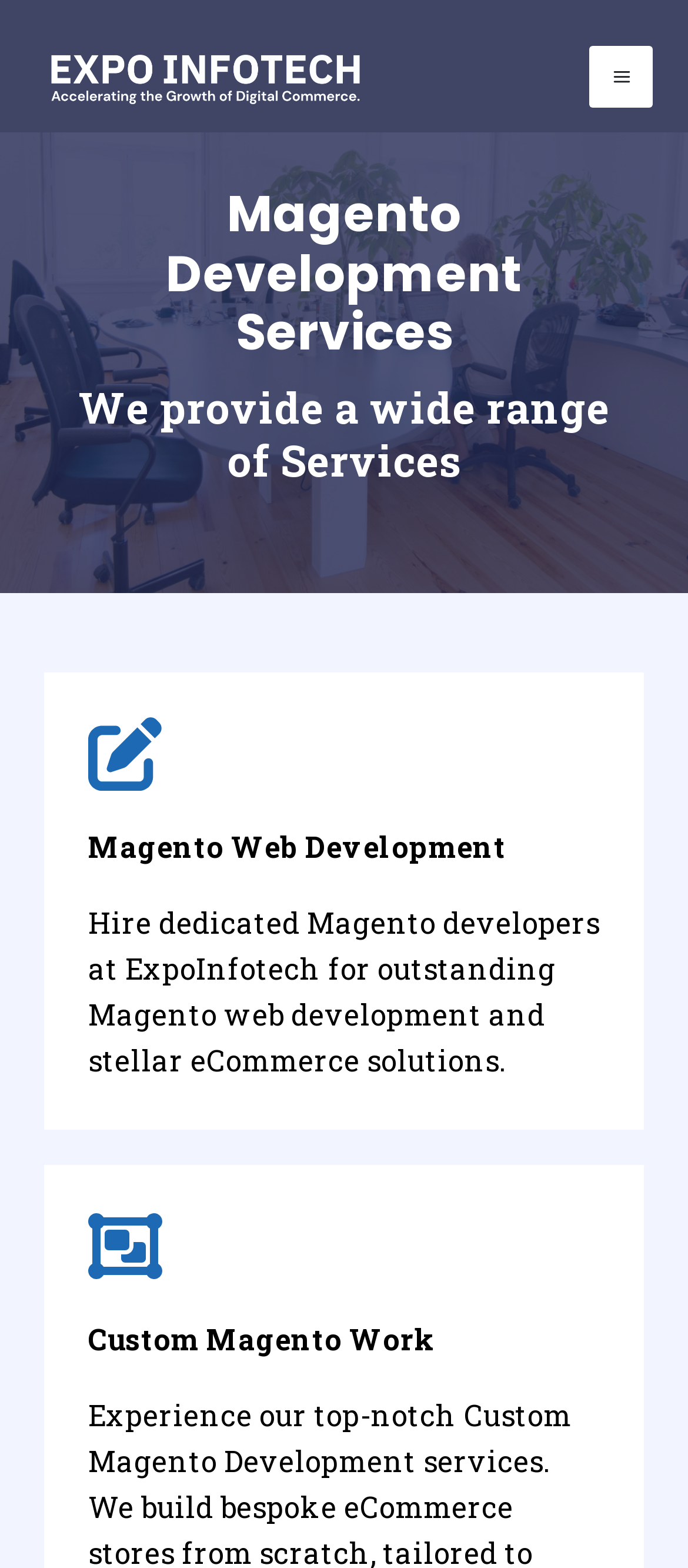Using a single word or phrase, answer the following question: 
What is the purpose of the 'MAIN MENU' button?

To expand the menu